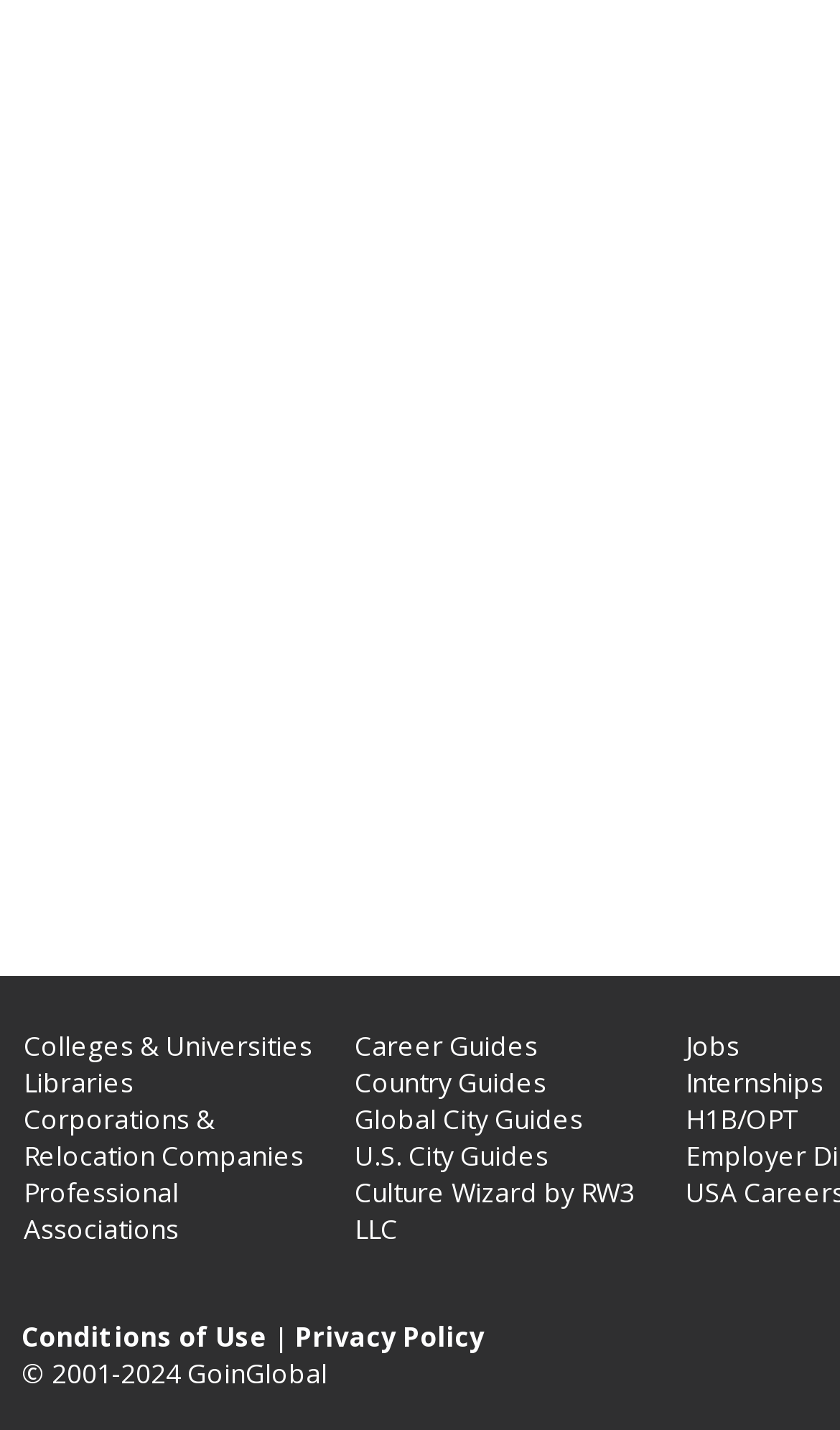Identify the bounding box for the element characterized by the following description: "Jobs".

[0.816, 0.718, 0.88, 0.744]